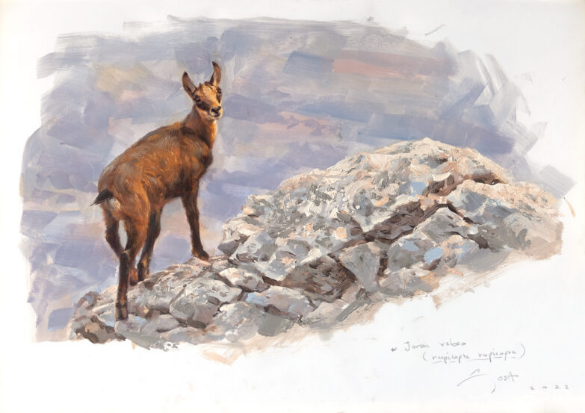Based on the image, please elaborate on the answer to the following question:
Where is the artist's signature located?

The caption states that the signature of the artist, Manuel Sosa, is visible in the lower corner of the painting, adding a personal touch to the artwork.